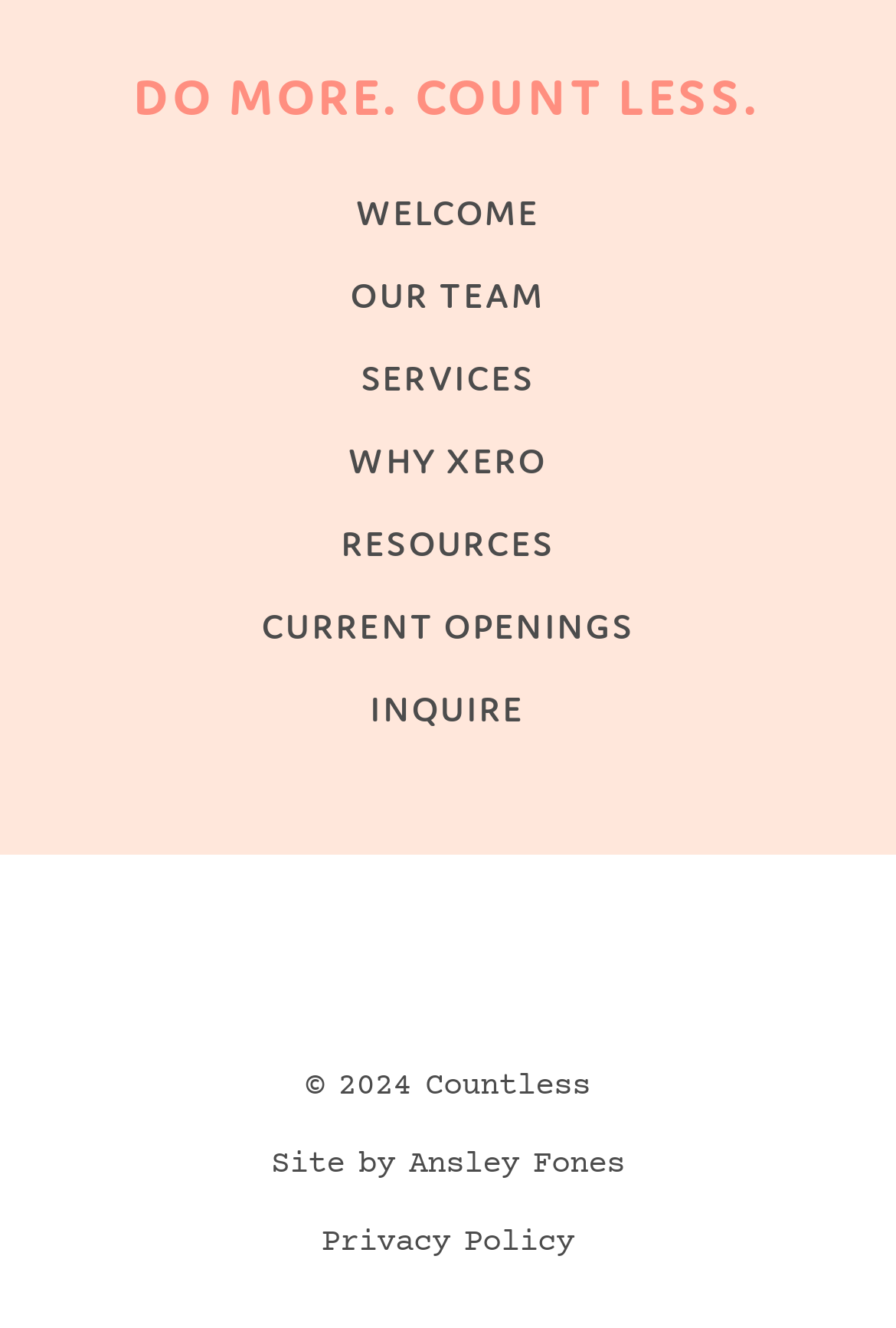Please determine the bounding box coordinates for the element that should be clicked to follow these instructions: "Click on WELCOME".

[0.397, 0.144, 0.603, 0.177]